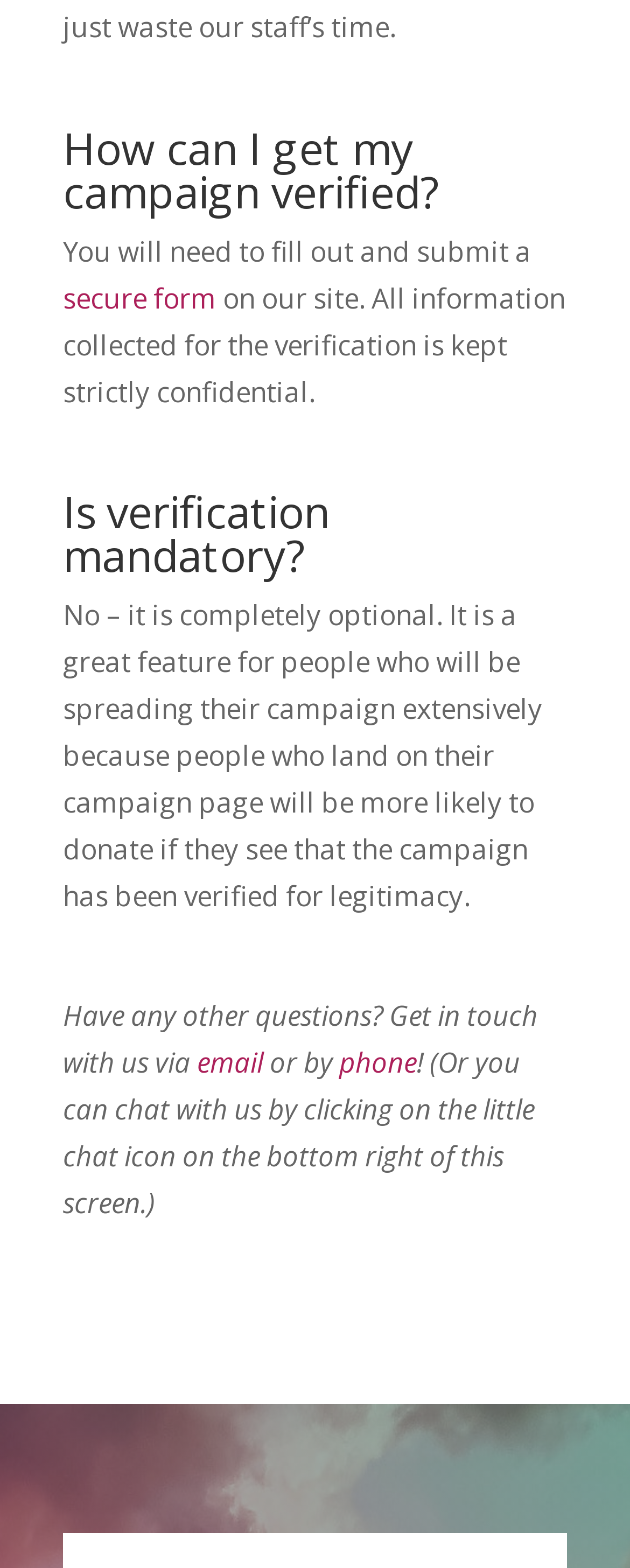Where is the chat icon located?
Please respond to the question with a detailed and thorough explanation.

According to the webpage, the chat icon is located at the bottom right of the screen, which can be clicked to chat with the support team.